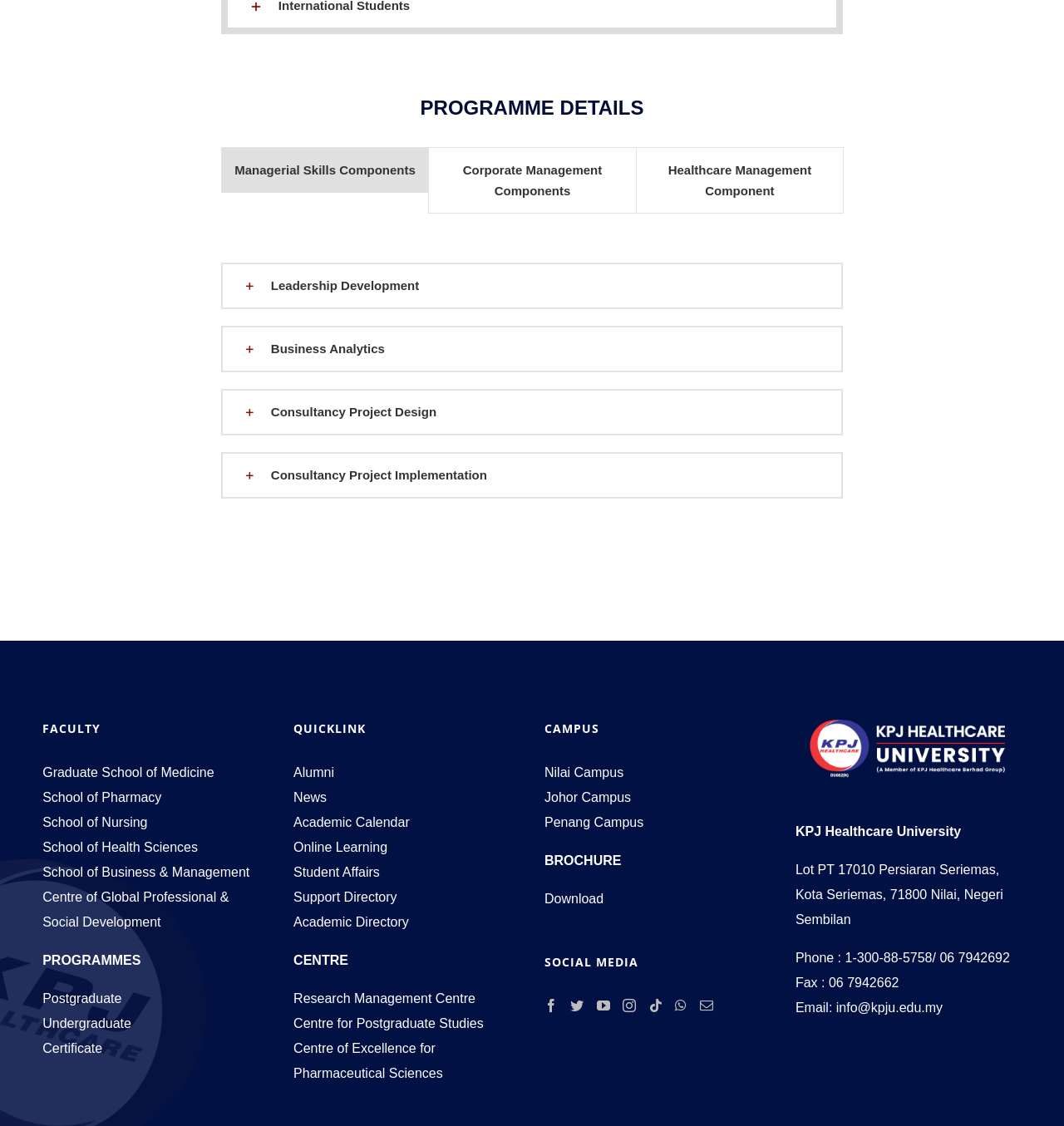Please determine the bounding box coordinates of the element to click on in order to accomplish the following task: "Download the brochure". Ensure the coordinates are four float numbers ranging from 0 to 1, i.e., [left, top, right, bottom].

[0.512, 0.787, 0.724, 0.81]